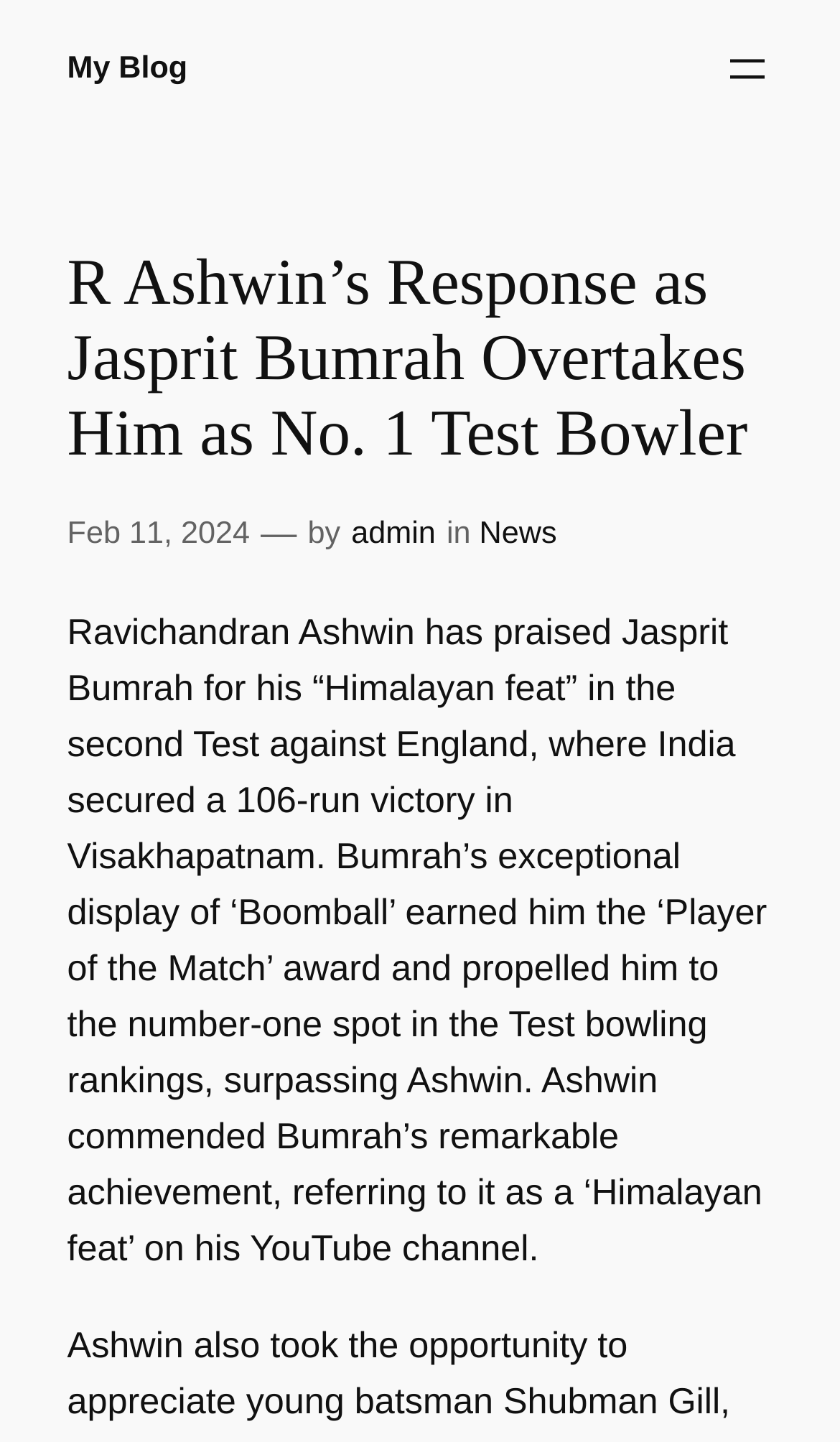Create a full and detailed caption for the entire webpage.

The webpage appears to be a blog post about cricket, specifically discussing Ravichandran Ashwin's response to Jasprit Bumrah becoming the number one Test bowler. 

At the top left of the page, there is a link to "My Blog". To the right of this link, there is a button labeled "Open menu". 

Below these elements, there is a heading that summarizes the content of the blog post, which is about R Ashwin's response to Jasprit Bumrah overtaking him as the number one Test bowler. 

Next to the heading, there is a time element indicating the date "Feb 11, 2024". This is followed by a series of static text elements, including a dash, the word "by", and the author's name, "admin", which is a link. 

Further to the right, there is another static text element with the word "in", followed by a link to the category "News". 

The main content of the blog post is a paragraph of text that describes Ashwin's praise for Bumrah's achievement, including his exceptional bowling performance and the "Player of the Match" award.